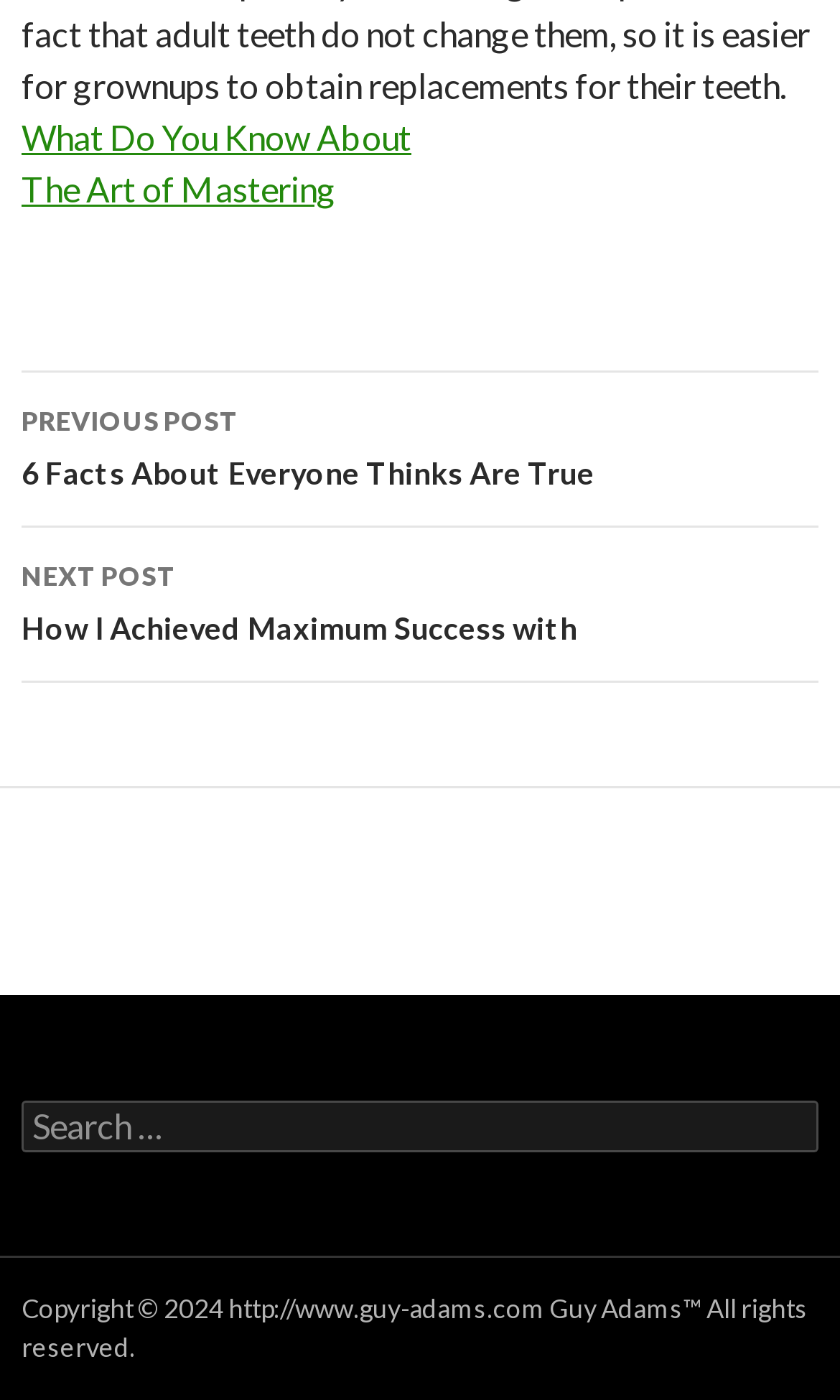Using the description "What Do You Know About", locate and provide the bounding box of the UI element.

[0.026, 0.083, 0.49, 0.112]